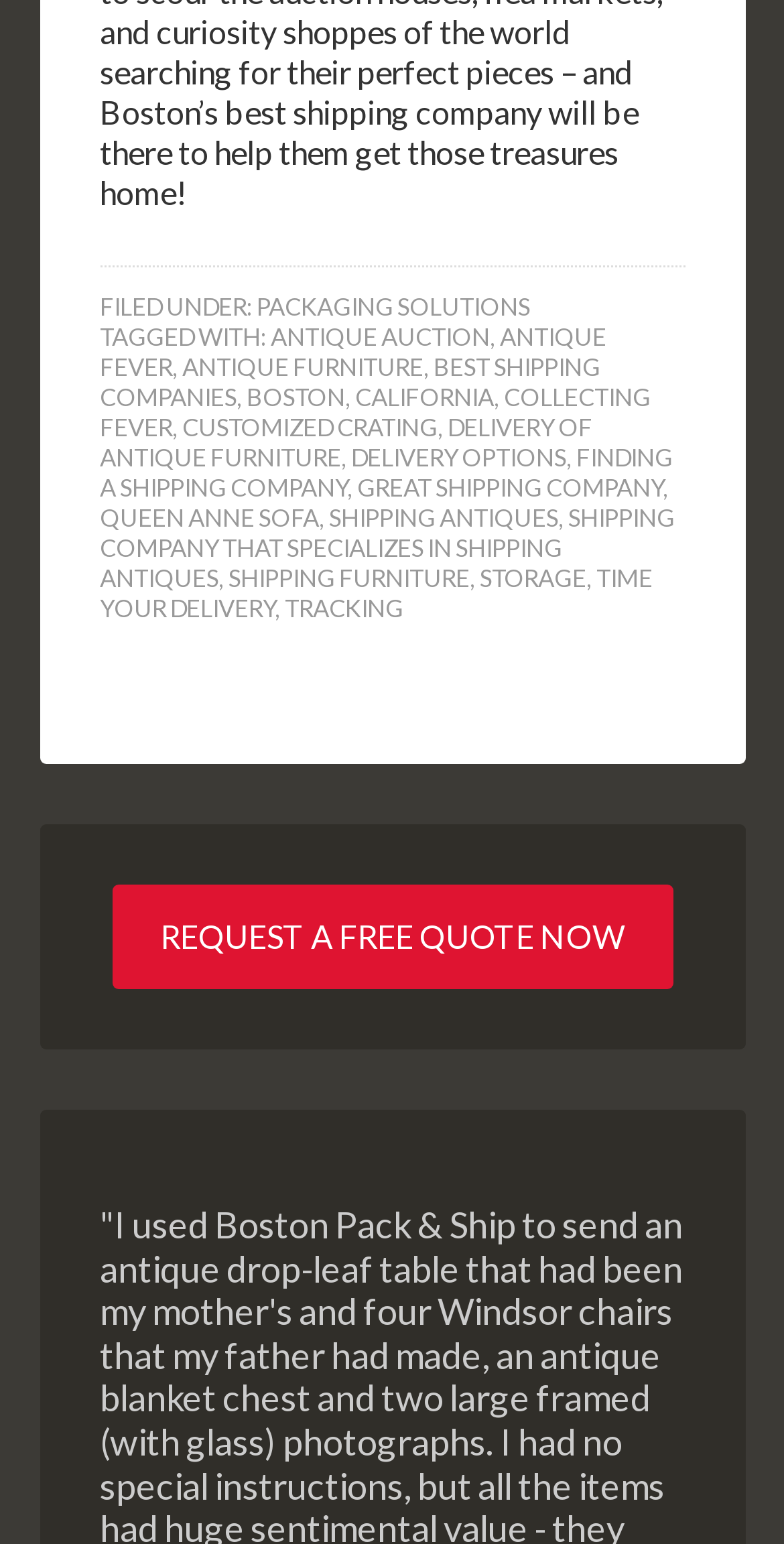Kindly provide the bounding box coordinates of the section you need to click on to fulfill the given instruction: "Click on REQUEST A FREE QUOTE NOW".

[0.142, 0.572, 0.858, 0.64]